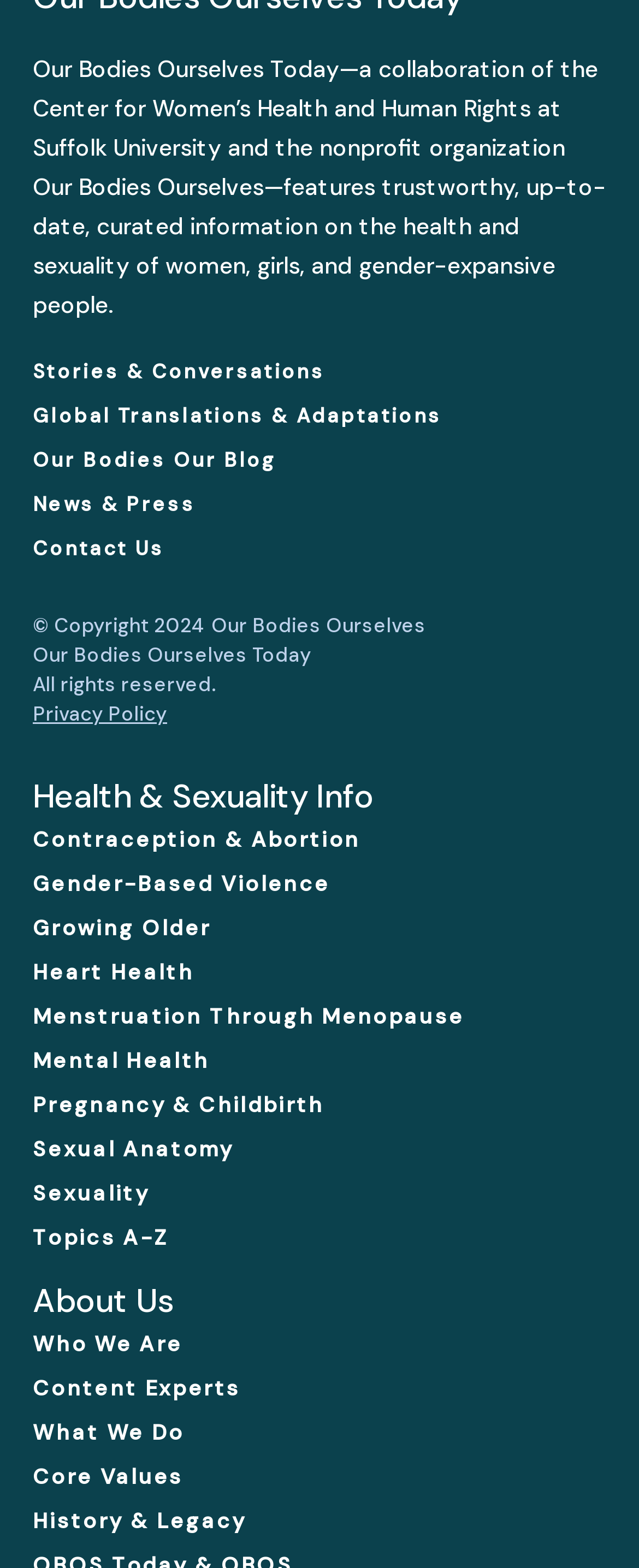Calculate the bounding box coordinates of the UI element given the description: "Sexuality".

[0.051, 0.751, 0.949, 0.78]